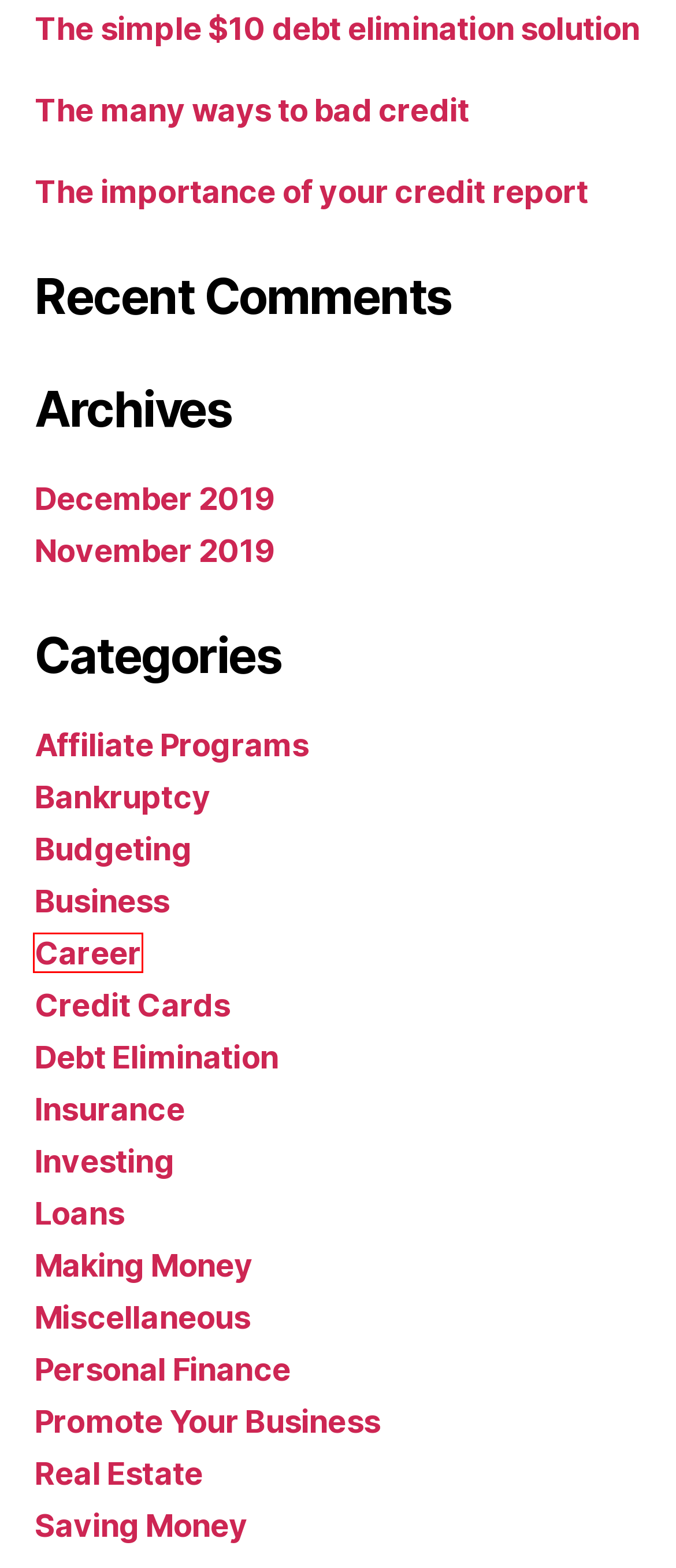Consider the screenshot of a webpage with a red bounding box and select the webpage description that best describes the new page that appears after clicking the element inside the red box. Here are the candidates:
A. Credit Cards
B. November 2019
C. Career
D. Debt Elimination
E. Bankruptcy
F. Investing
G. Saving Money
H. Business

C